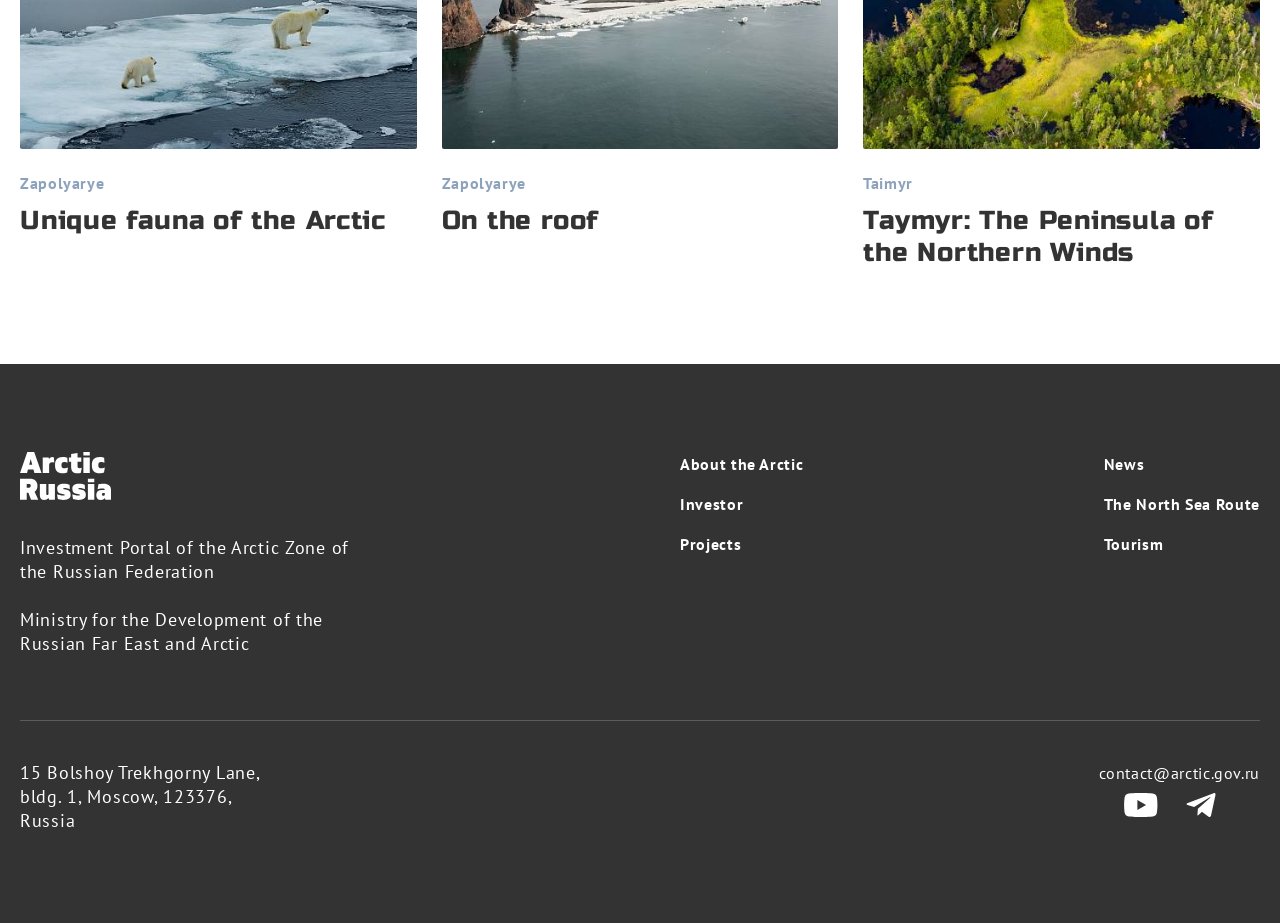What is the email address to contact?
Please answer the question with as much detail and depth as you can.

I found the answer by looking at the link element with the text 'contact@arctic.gov.ru' which is a child of the contentinfo element.